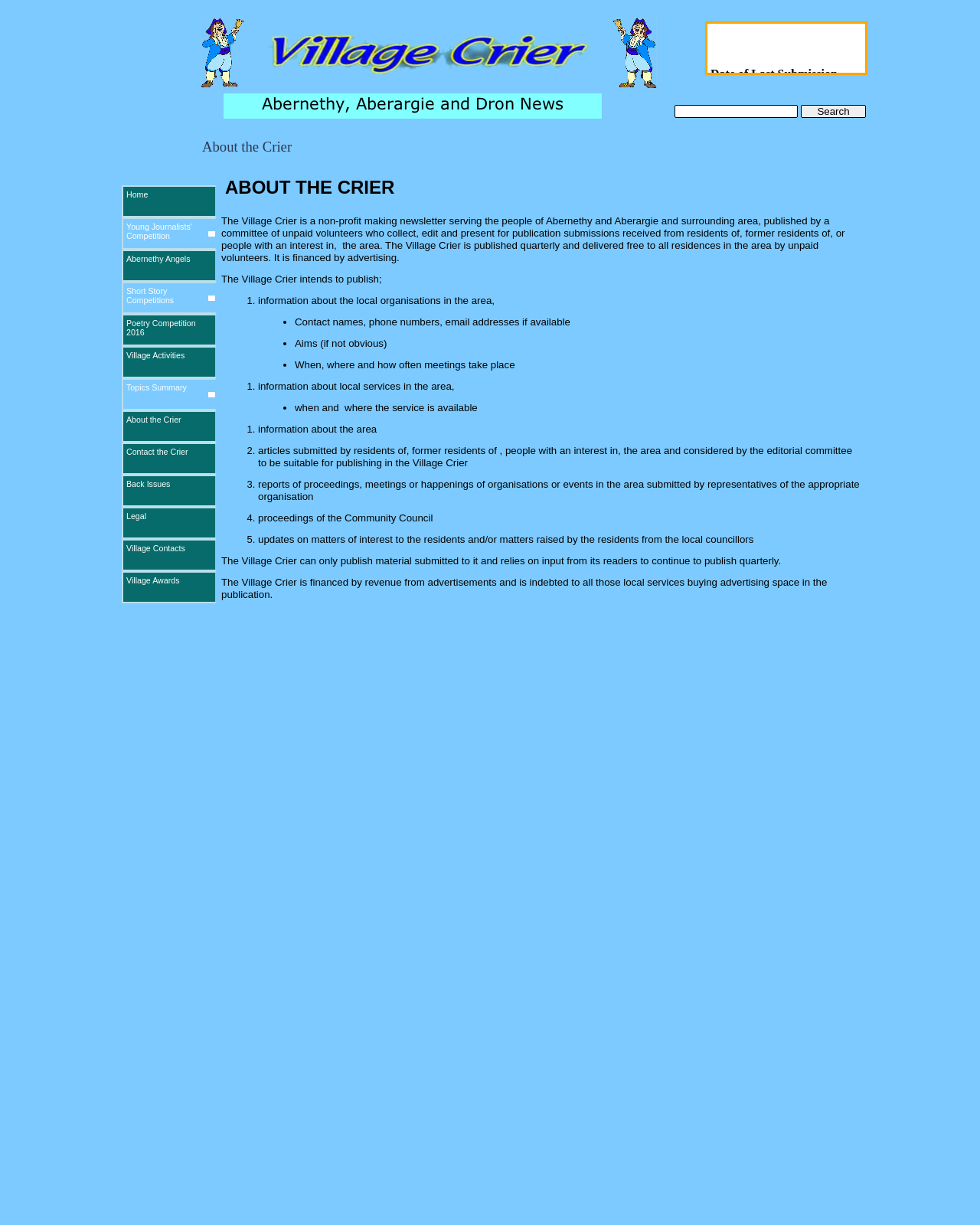How is the newsletter financed?
Using the picture, provide a one-word or short phrase answer.

By advertising revenue